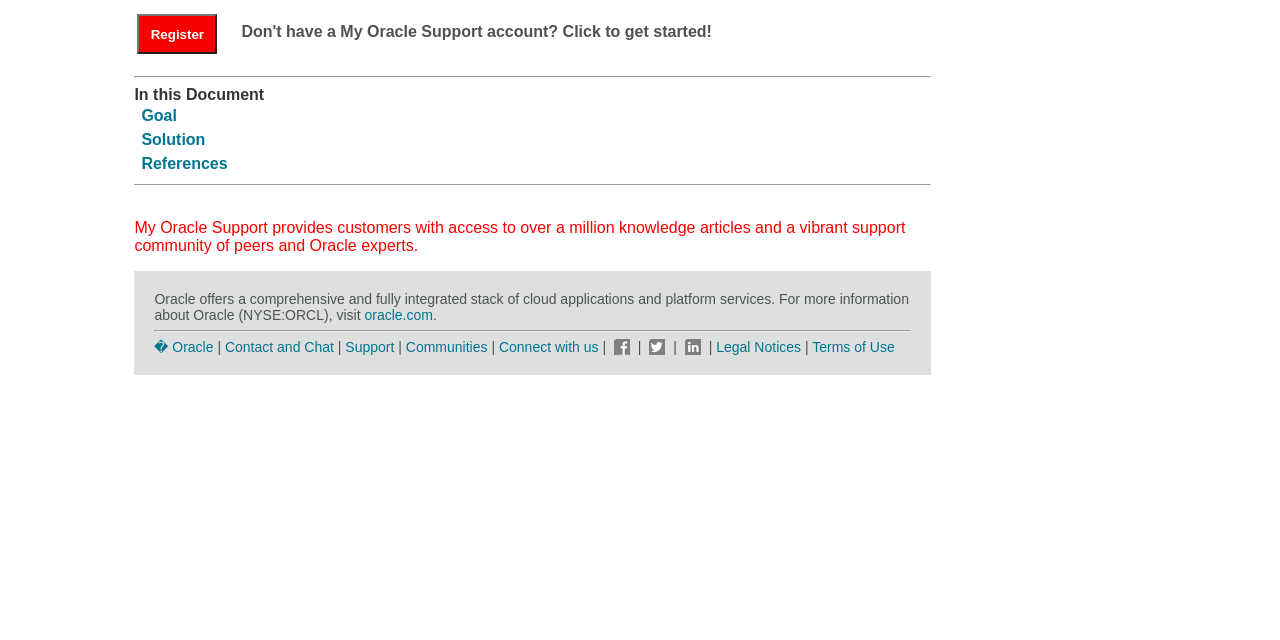Find the bounding box of the UI element described as: "� Oracle". The bounding box coordinates should be given as four float values between 0 and 1, i.e., [left, top, right, bottom].

[0.121, 0.529, 0.167, 0.554]